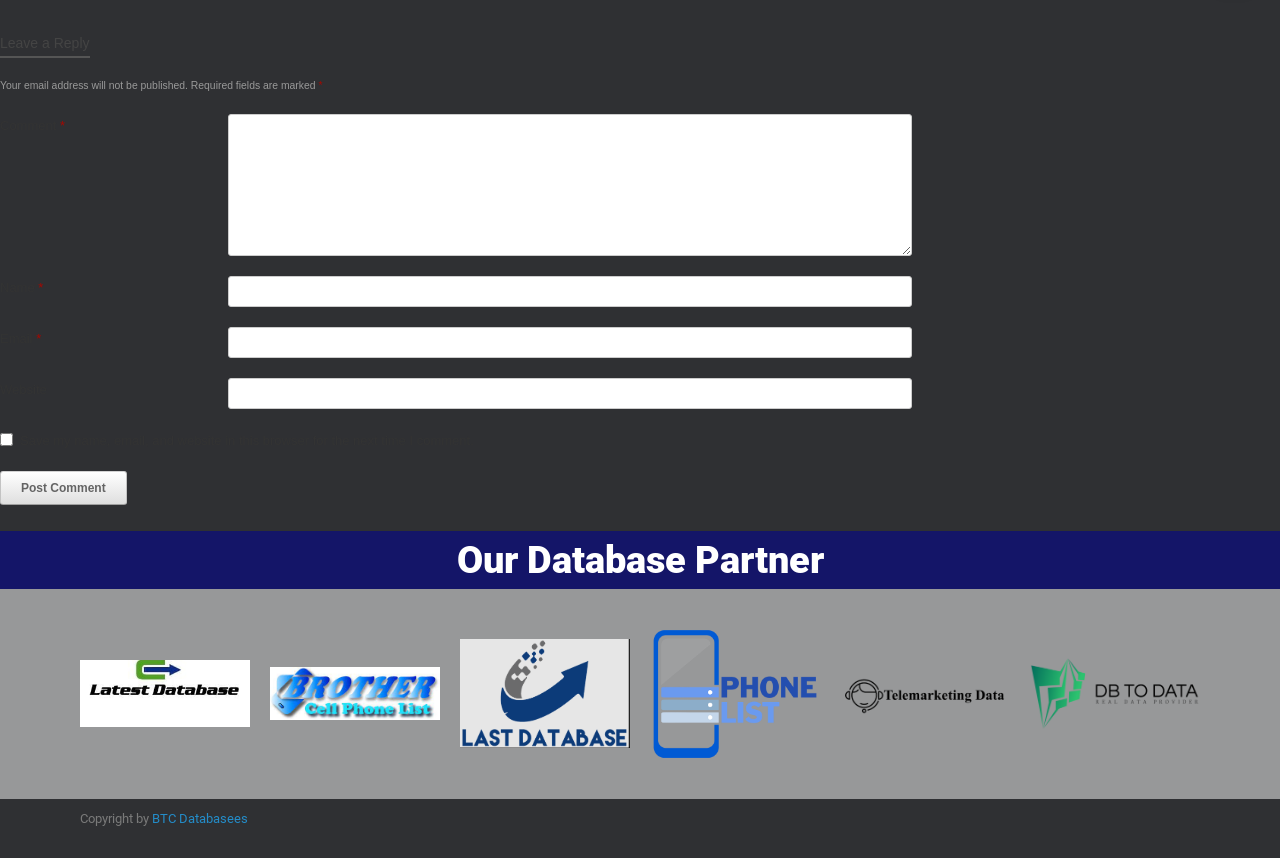Give a one-word or phrase response to the following question: What is the link below 'Our Database Partner'?

Latest Mailing Database